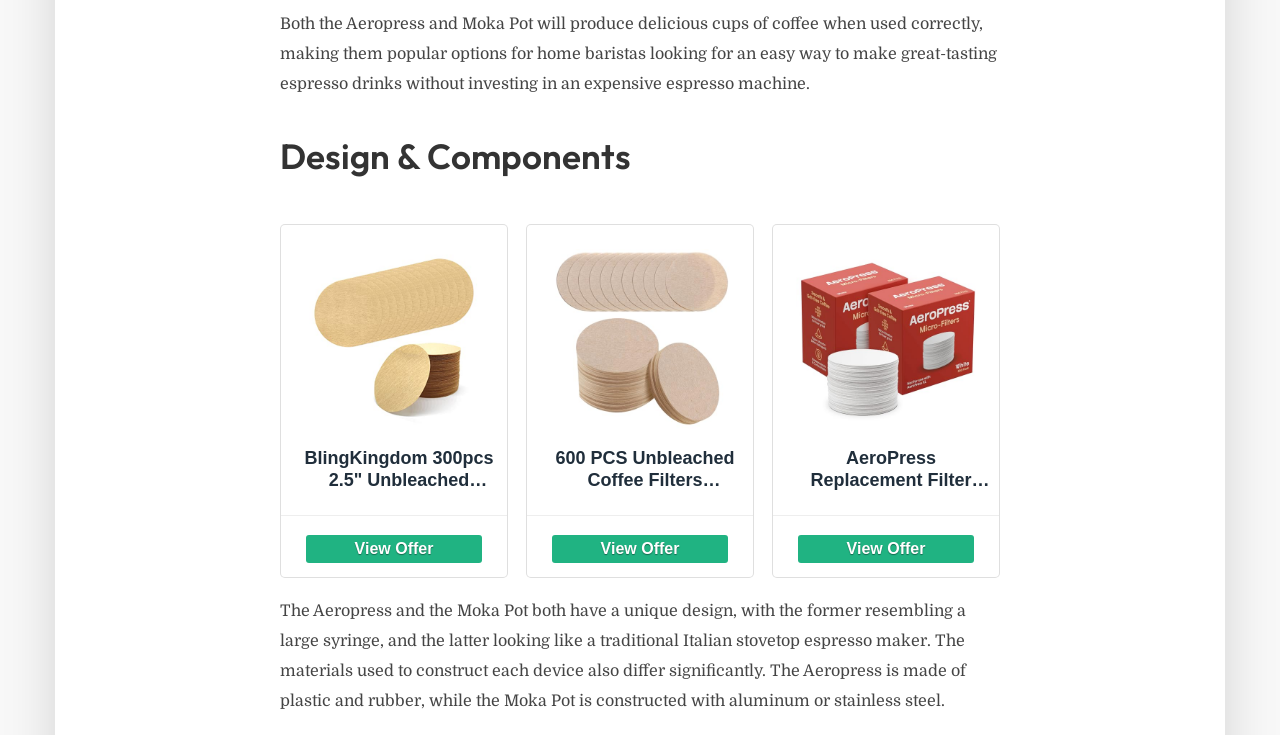What is the purpose of the filters mentioned?
Provide a detailed and well-explained answer to the question.

The filters mentioned are replacement filters for coffee and espresso makers, specifically the Aeropress and Moka Pot, and are used to produce delicious cups of coffee.